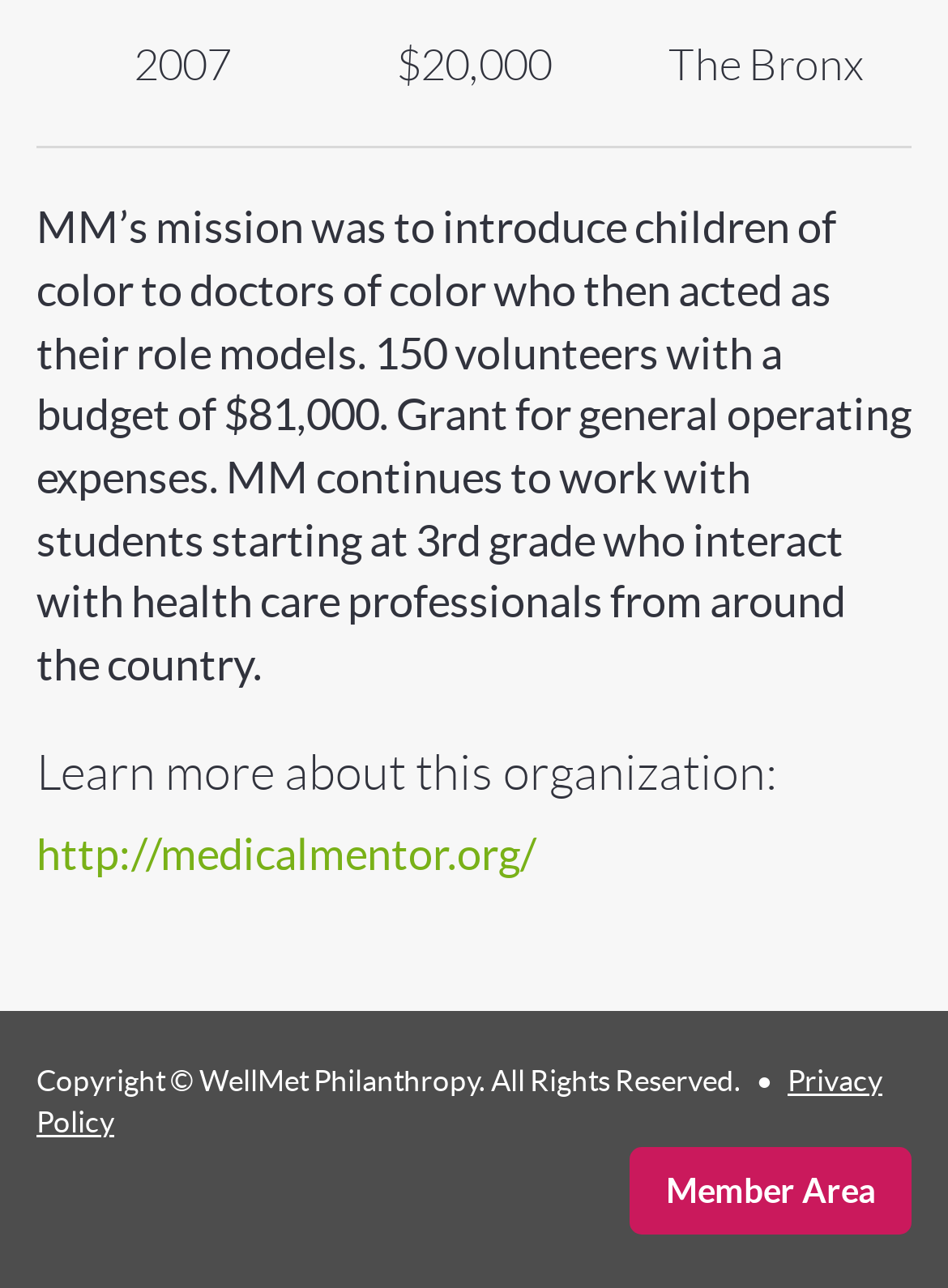Using the given description, provide the bounding box coordinates formatted as (top-left x, top-left y, bottom-right x, bottom-right y), with all values being floating point numbers between 0 and 1. Description: Privacy Policy

[0.038, 0.826, 0.931, 0.882]